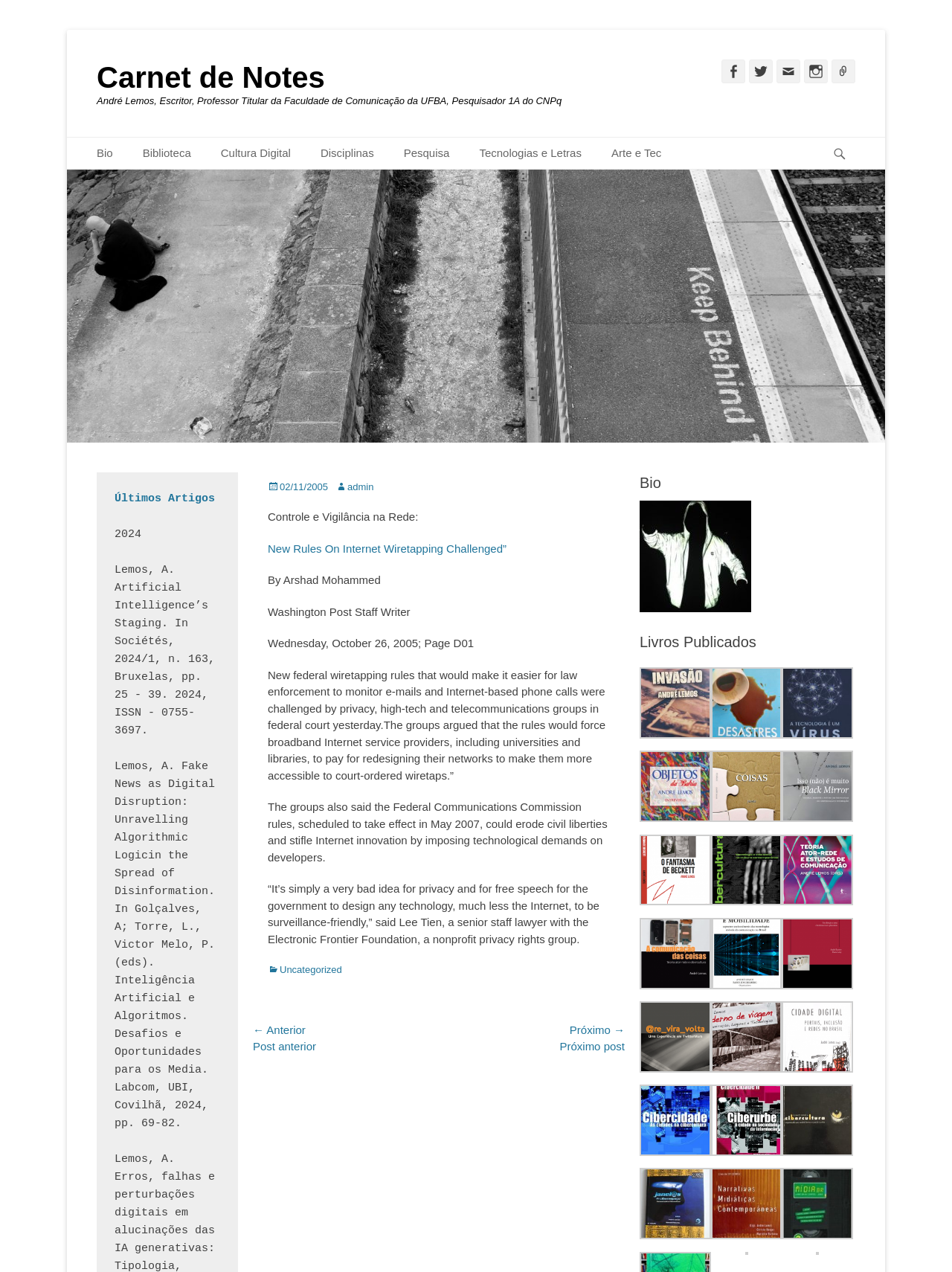Please specify the bounding box coordinates for the clickable region that will help you carry out the instruction: "Go to the Bio page".

[0.672, 0.371, 0.898, 0.388]